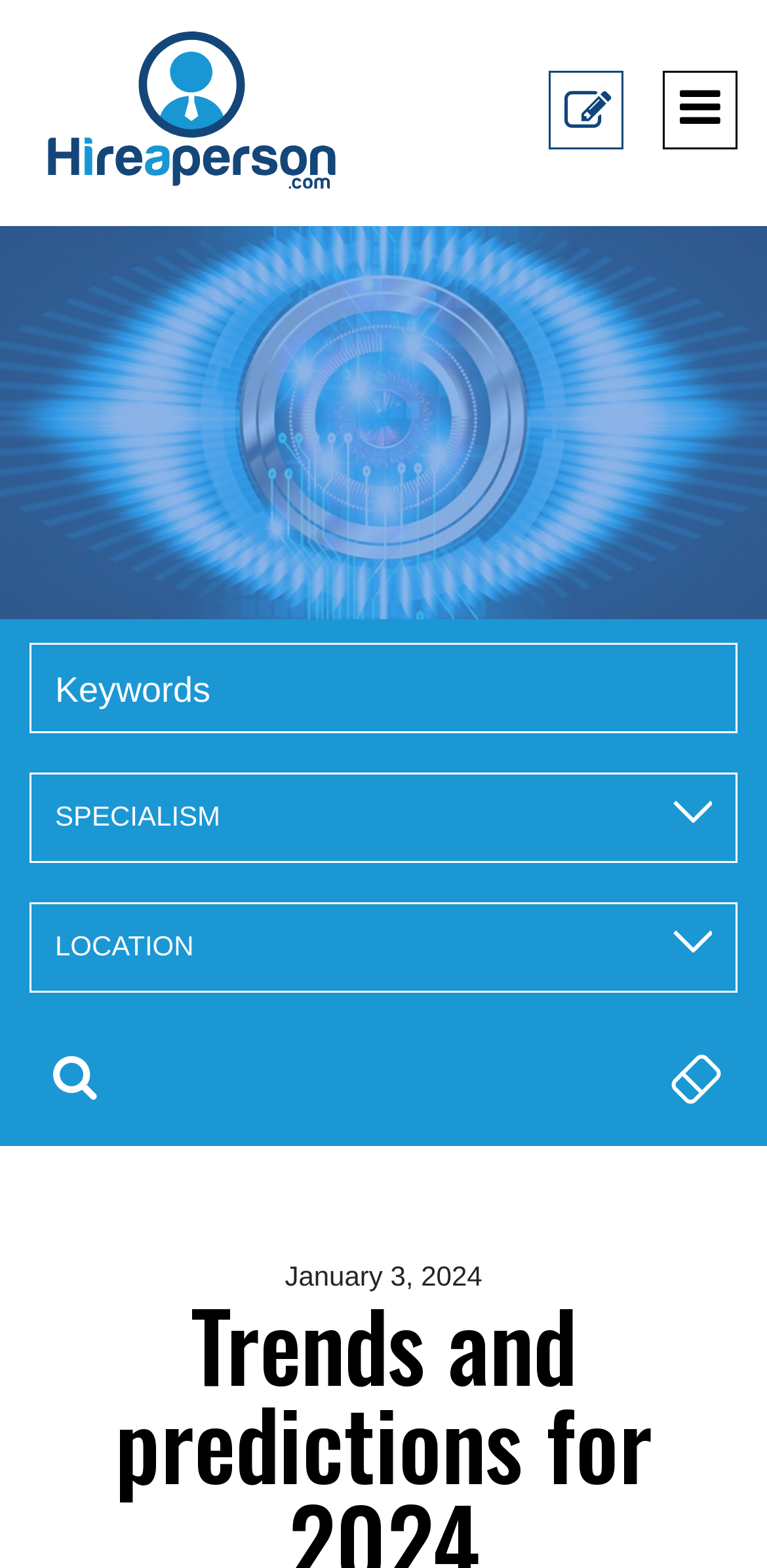Please provide a one-word or short phrase answer to the question:
What is the text on the top-right corner of the webpage?

uf0c9